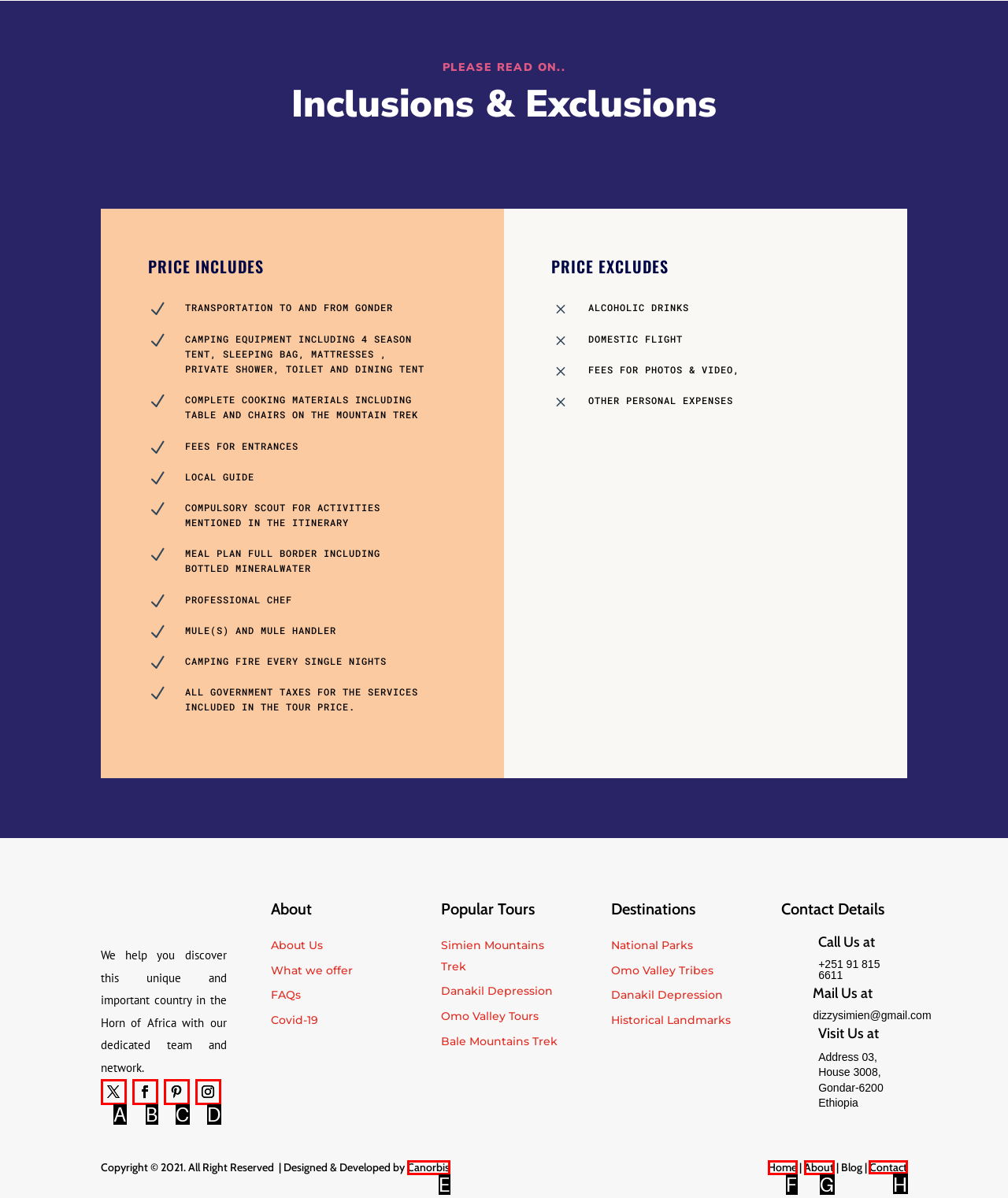From the options shown in the screenshot, tell me which lettered element I need to click to complete the task: Visit 'Contact'.

H